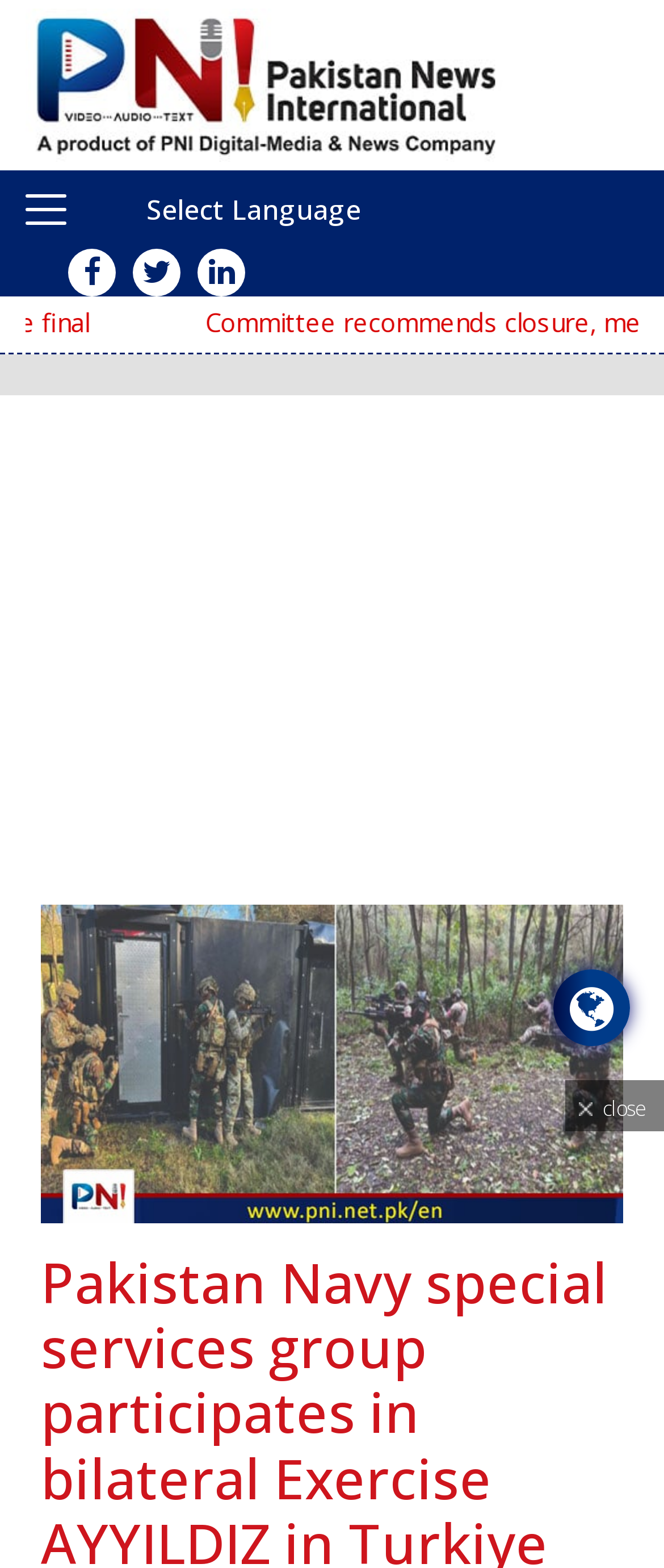Determine the main headline of the webpage and provide its text.

Pakistan Navy special services group participates in bilateral Exercise AYYILDIZ in Turkiye